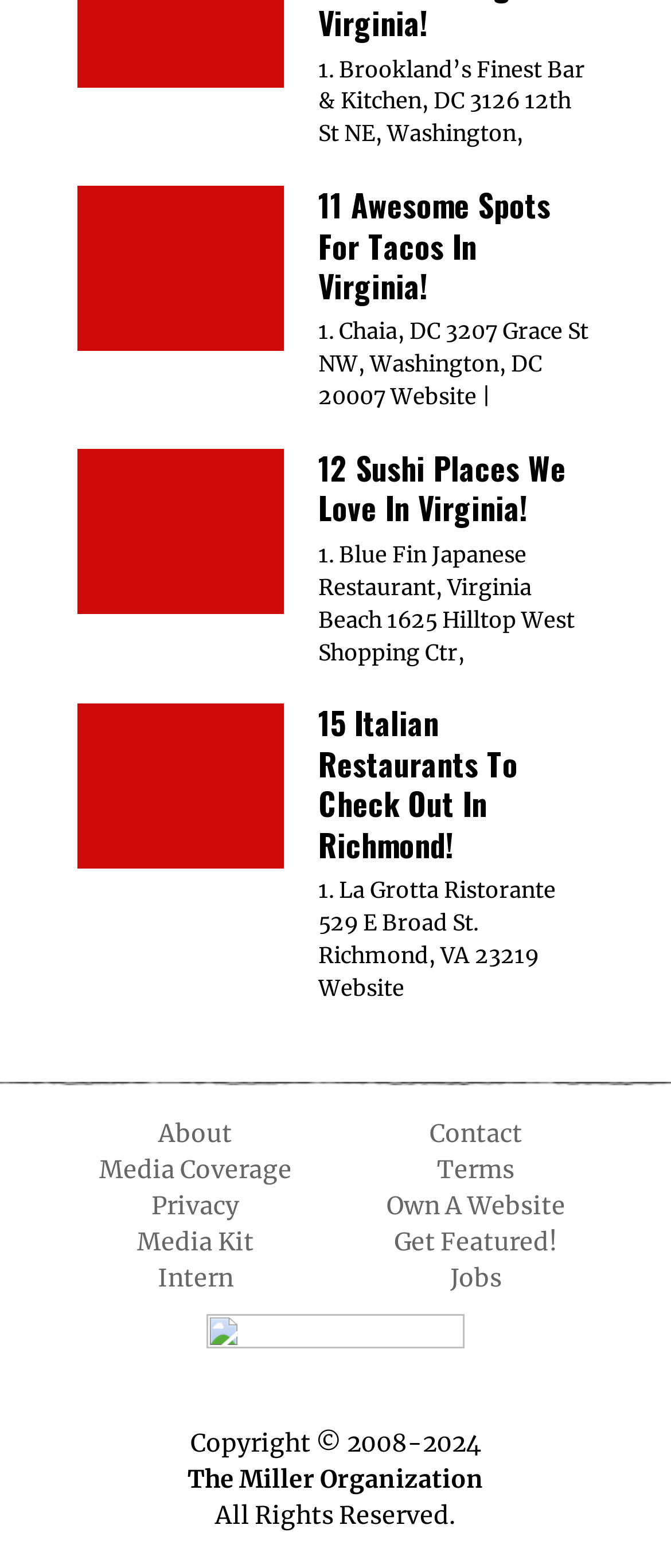What is the name of the organization that owns the copyright?
Answer the question with a single word or phrase by looking at the picture.

The Miller Organization